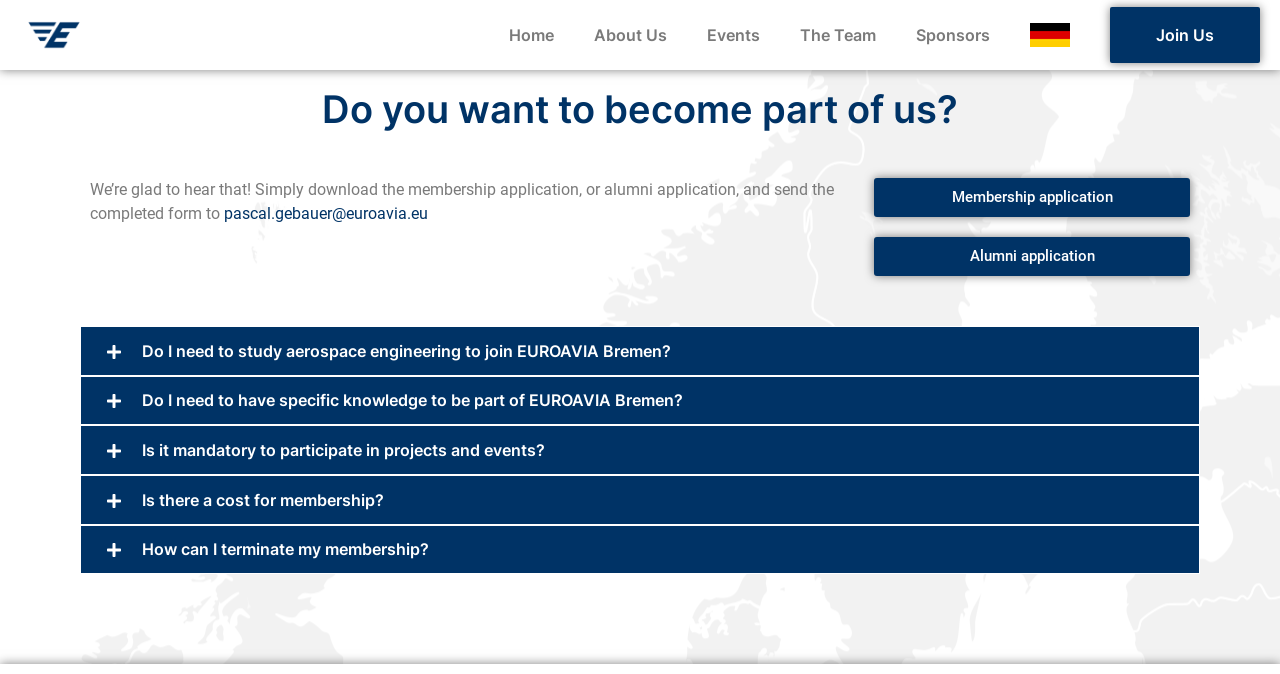Could you highlight the region that needs to be clicked to execute the instruction: "Click the 'Home' link"?

[0.382, 0.015, 0.448, 0.089]